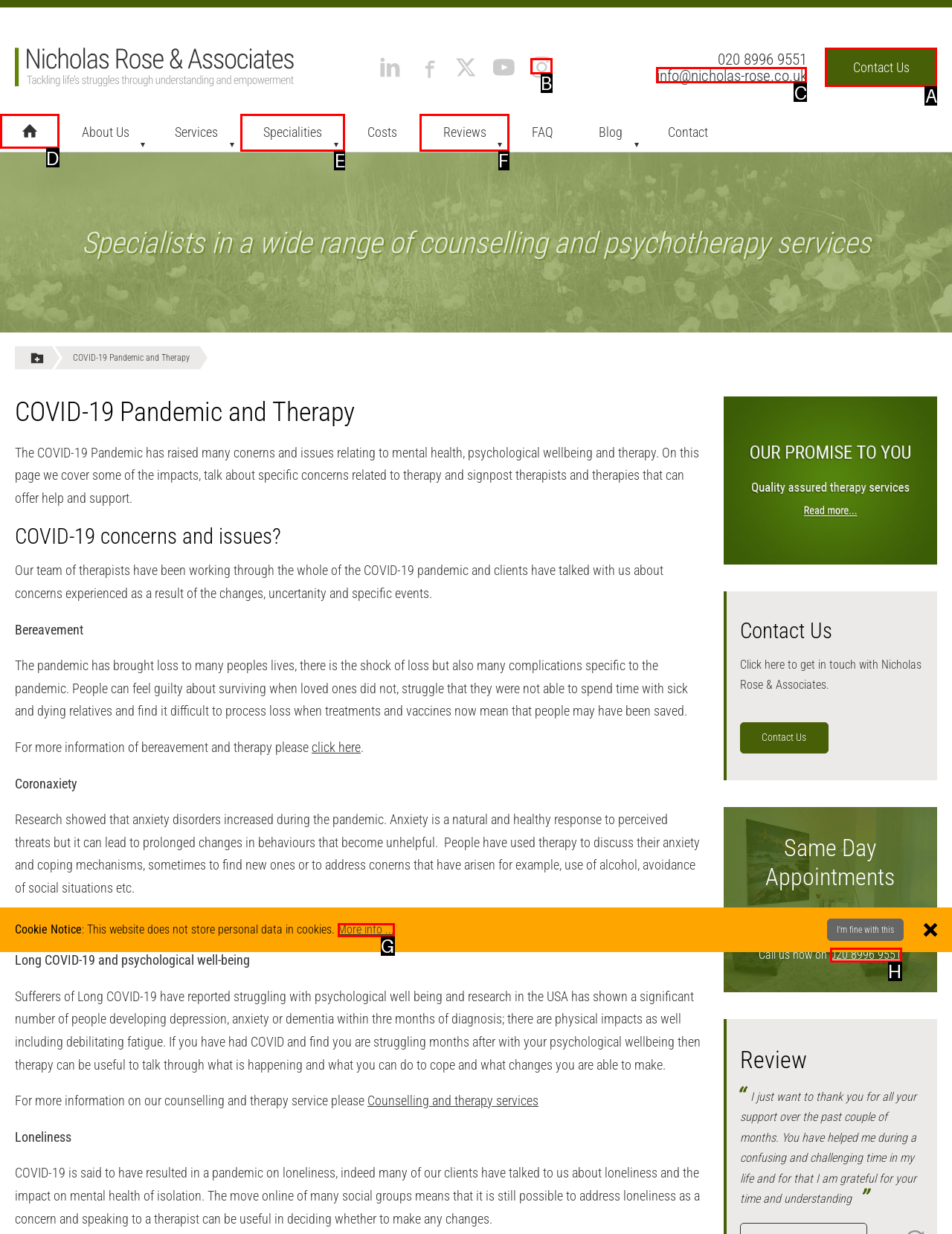Specify which HTML element I should click to complete this instruction: Contact Us Answer with the letter of the relevant option.

A